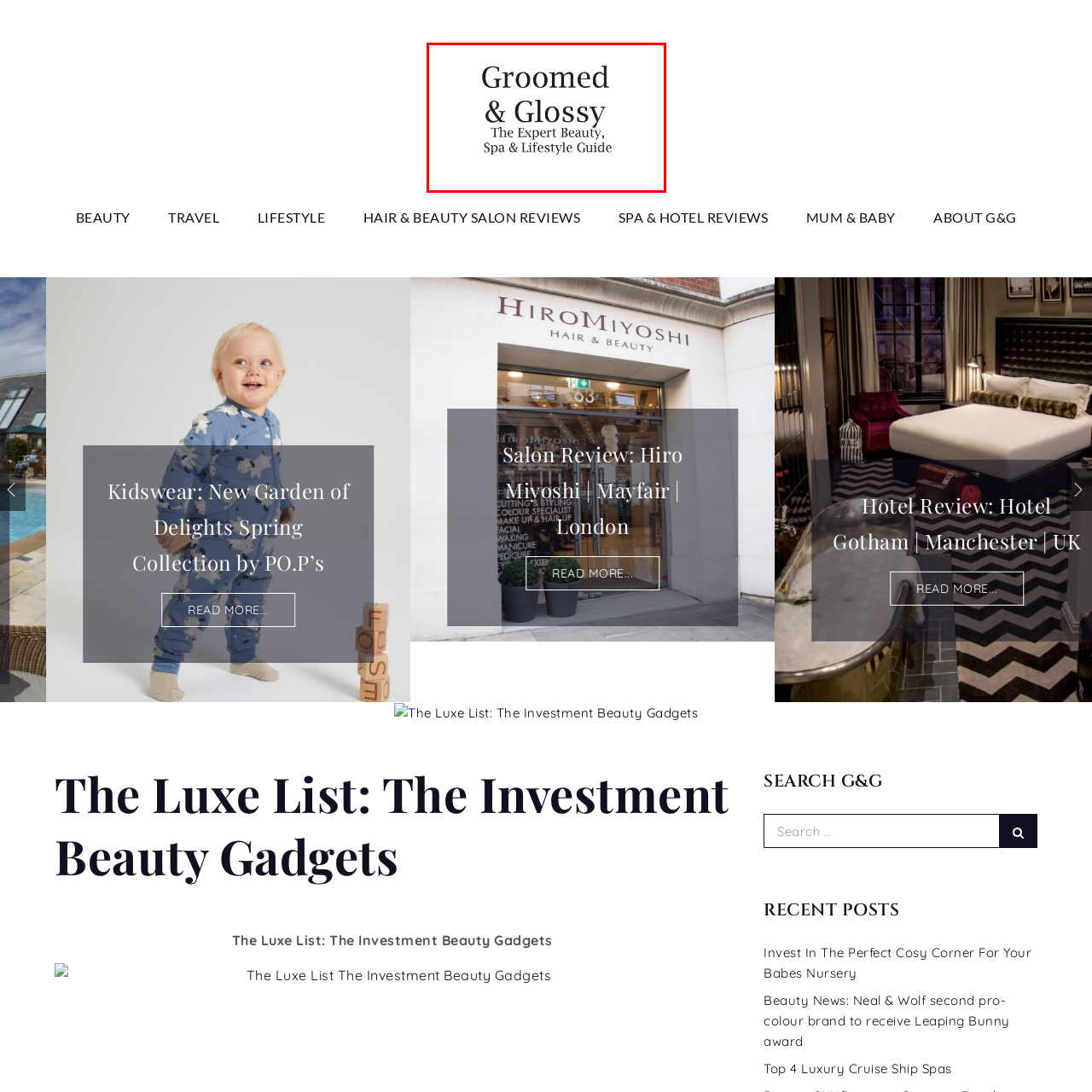Give a thorough account of what is shown in the red-encased segment of the image.

The image features a stylishly designed logo for "Groomed & Glossy," accompanied by the tagline "The Expert Beauty, Spa & Lifestyle Guide." This branding reflects the platform's focus on providing insightful reviews and recommendations in the realms of beauty, spa treatments, and lifestyle choices. The elegant typography suggests a premium aesthetic, appealing to a discerning audience interested in high-quality beauty and wellness content. This visual representation effectively conveys the brand's commitment to excellence and expertise in the beauty industry.